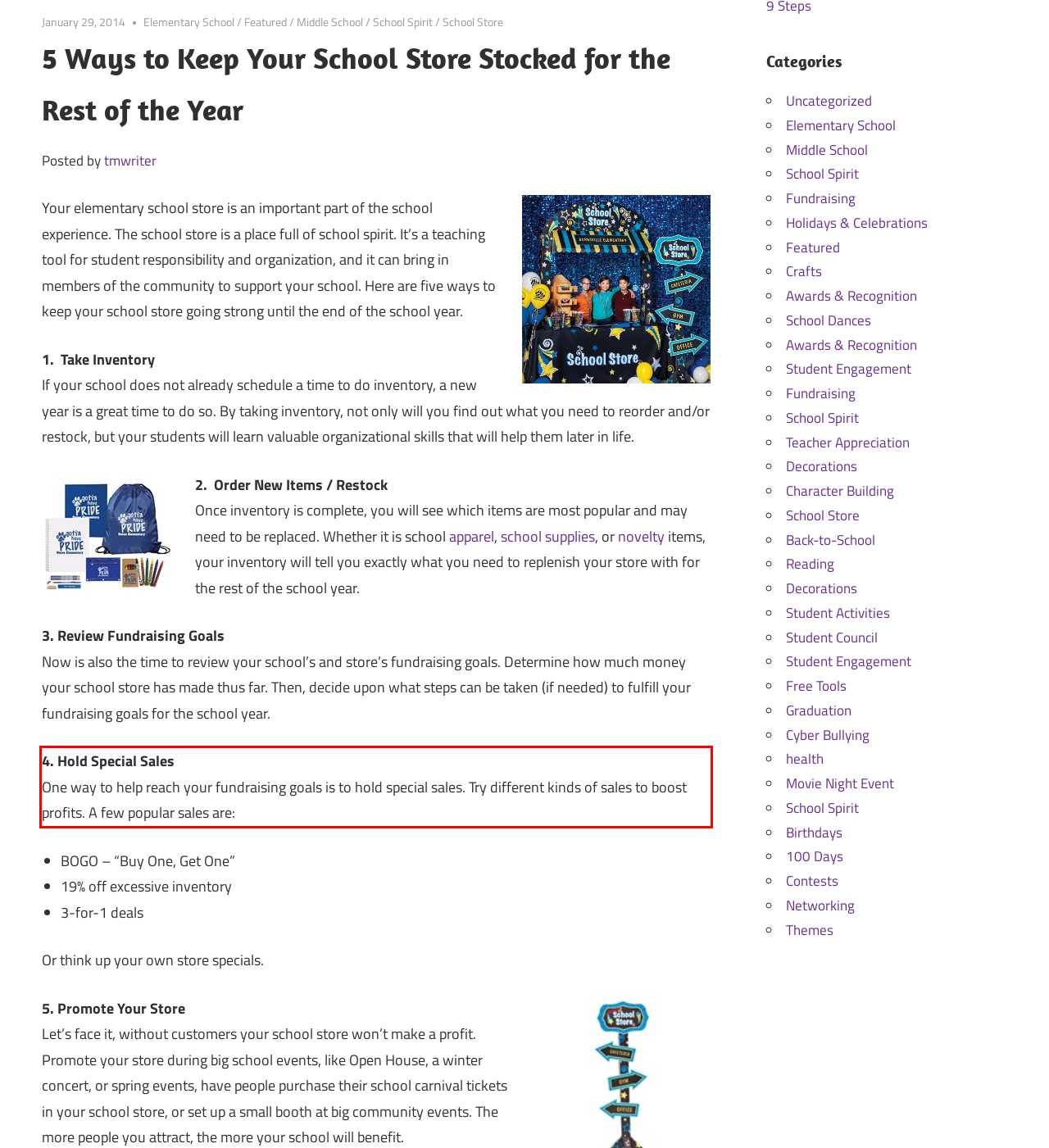Given a webpage screenshot with a red bounding box, perform OCR to read and deliver the text enclosed by the red bounding box.

4. Hold Special Sales One way to help reach your fundraising goals is to hold special sales. Try different kinds of sales to boost profits. A few popular sales are: